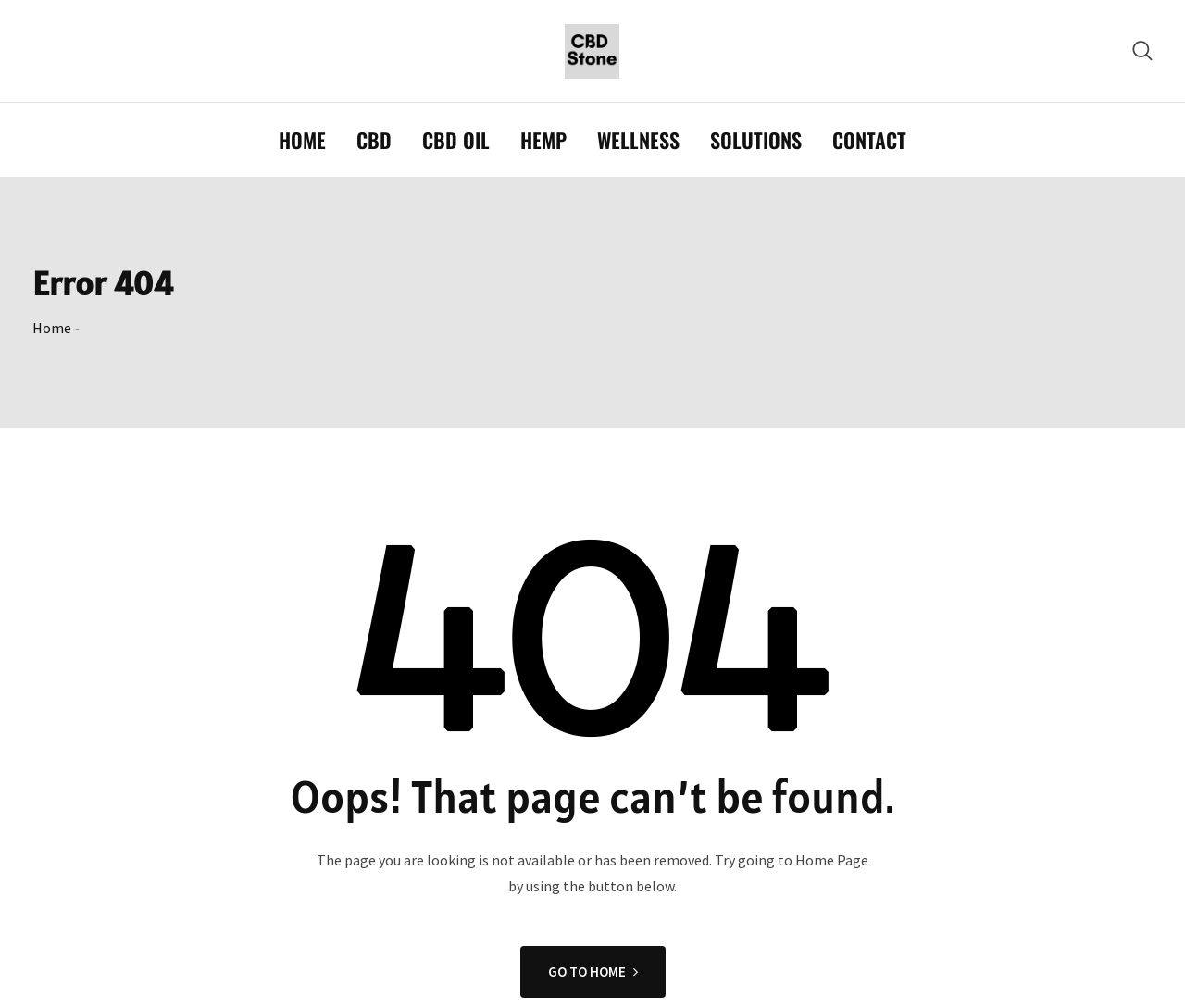Identify the bounding box for the described UI element. Provide the coordinates in (top-left x, top-left y, bottom-right x, bottom-right y) format with values ranging from 0 to 1: GO TO HOME

[0.439, 0.939, 0.561, 0.99]